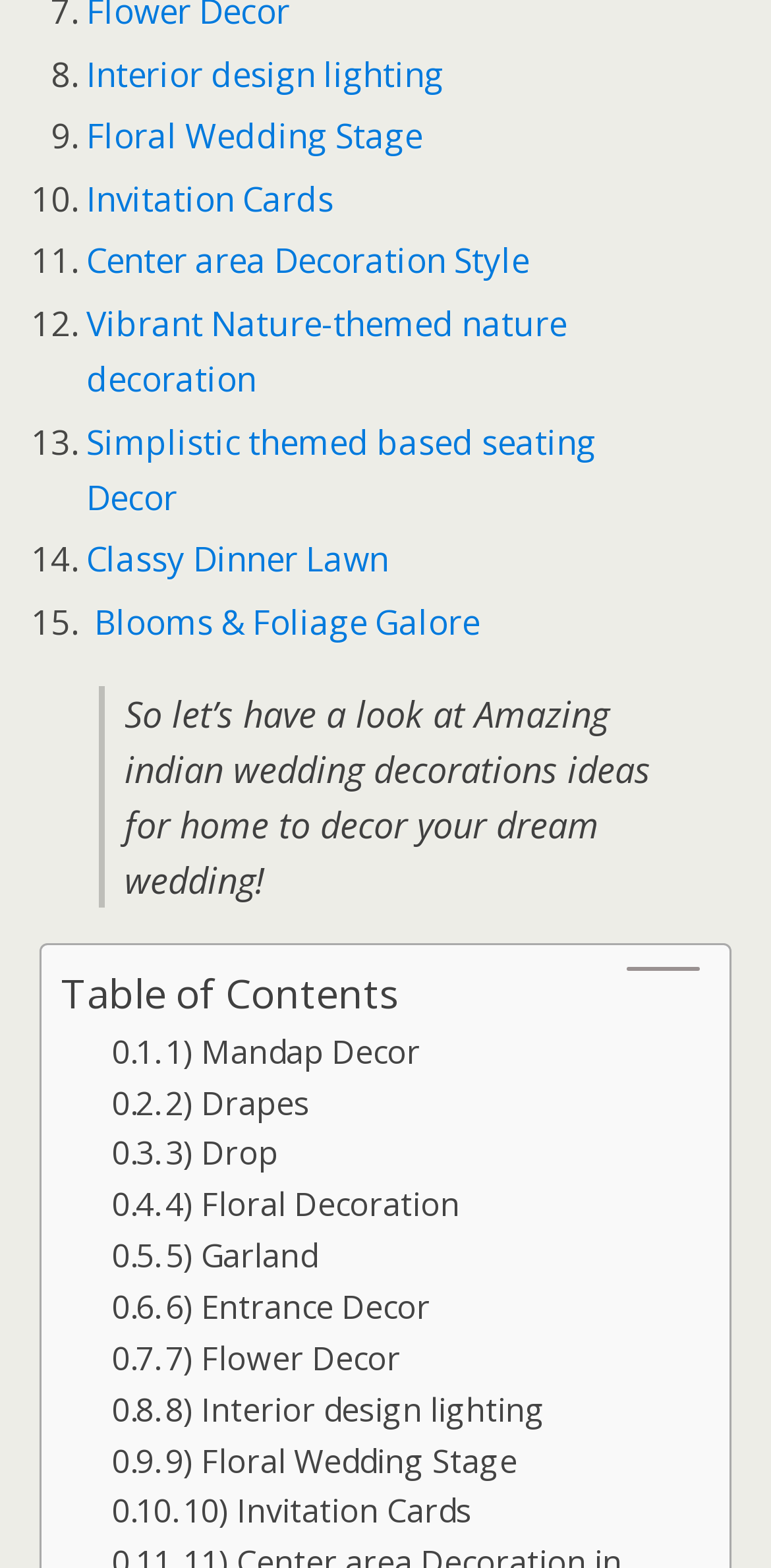Identify the bounding box for the described UI element: "Simplistic themed based seating Decor".

[0.112, 0.267, 0.774, 0.331]